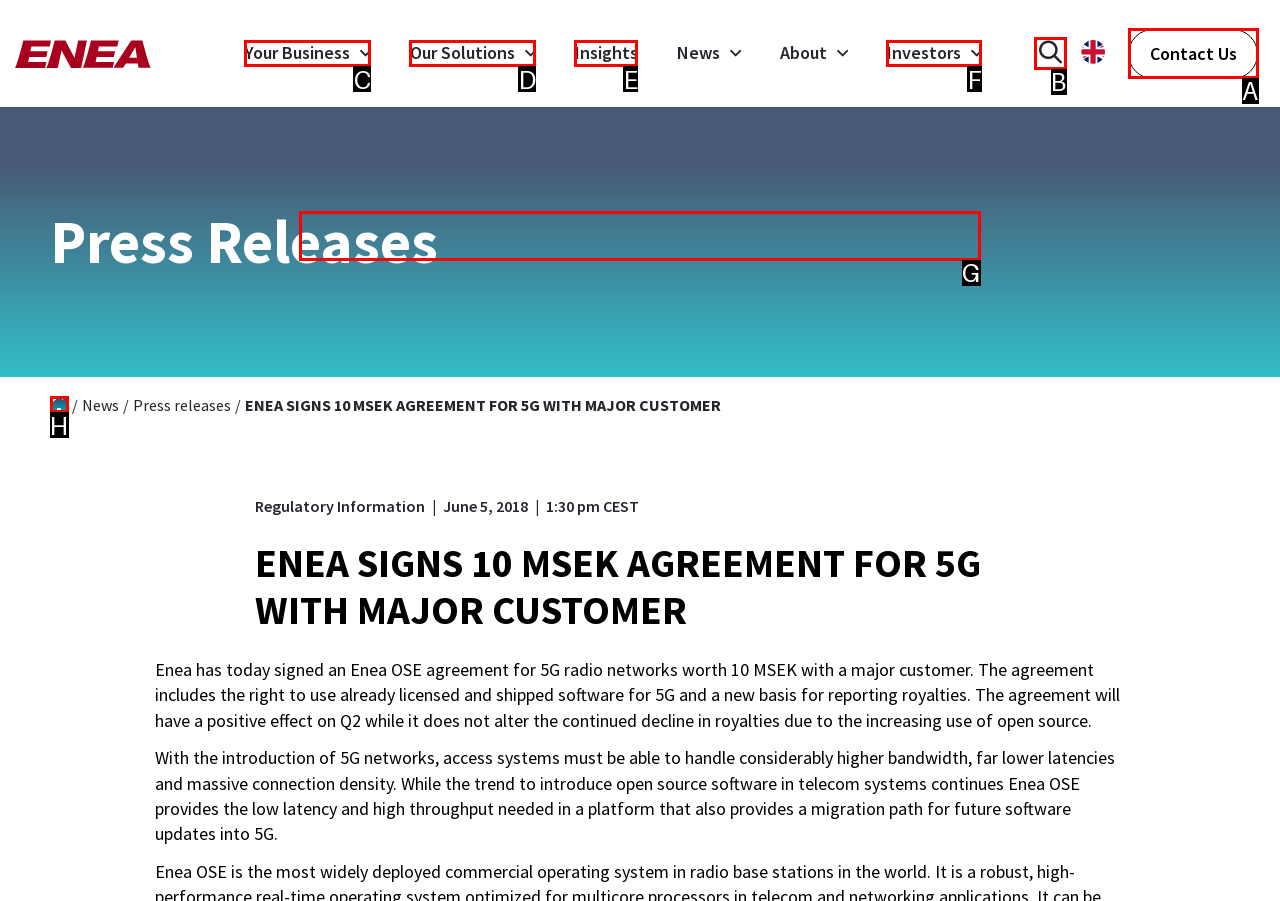Choose the correct UI element to click for this task: Search for something Answer using the letter from the given choices.

G